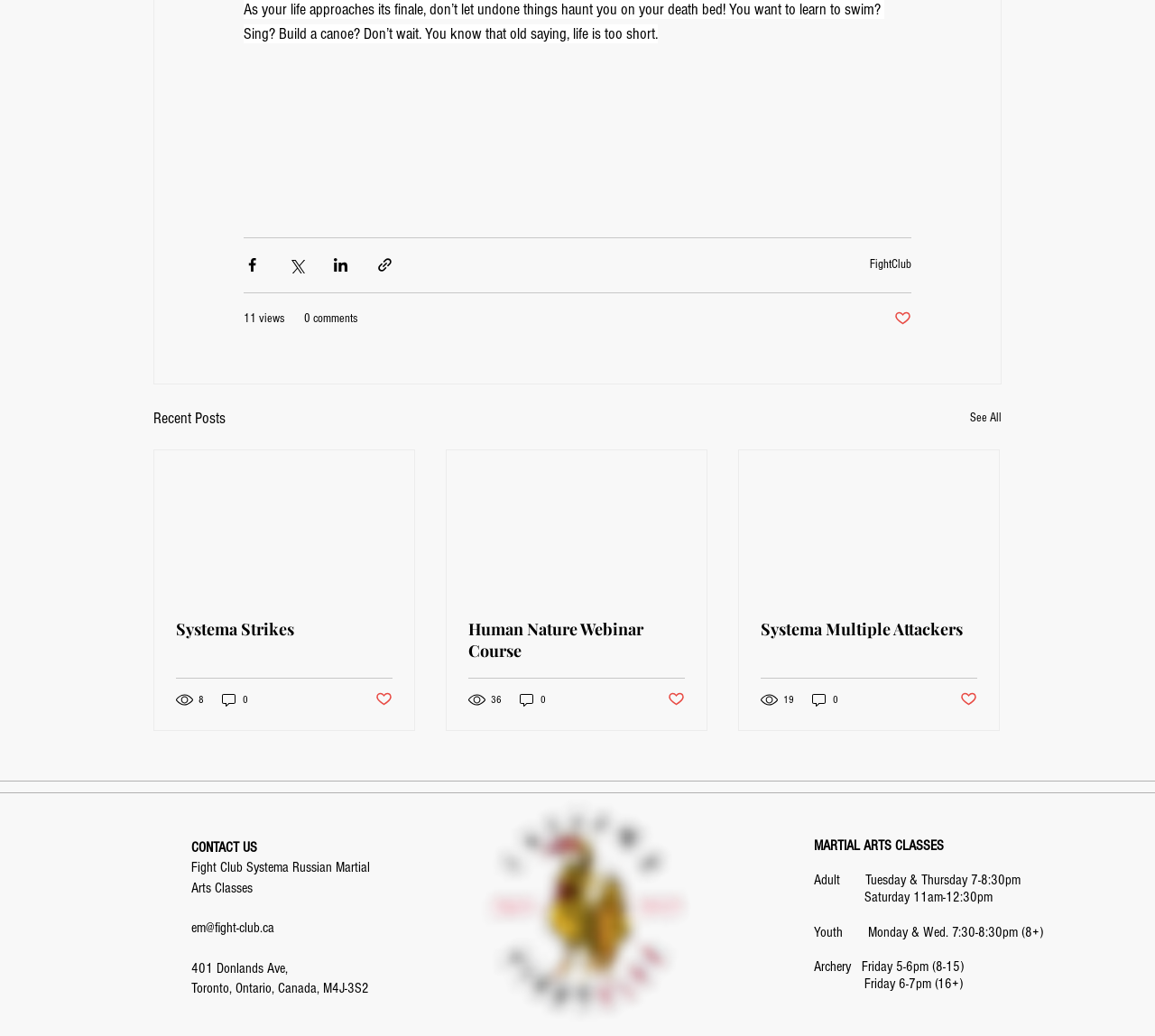Refer to the element description parent_node: Systema Strikes and identify the corresponding bounding box in the screenshot. Format the coordinates as (top-left x, top-left y, bottom-right x, bottom-right y) with values in the range of 0 to 1.

[0.134, 0.434, 0.359, 0.576]